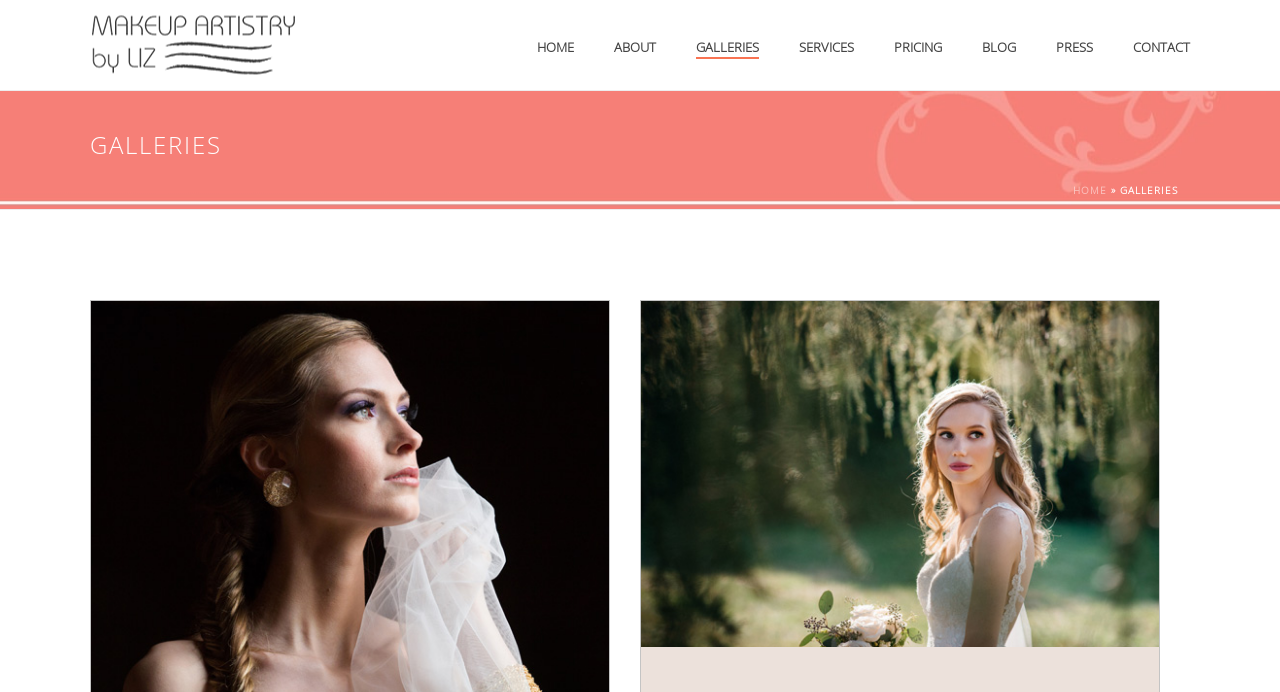Answer the question with a single word or phrase: 
How many navigation links are on the top of the webpage?

7